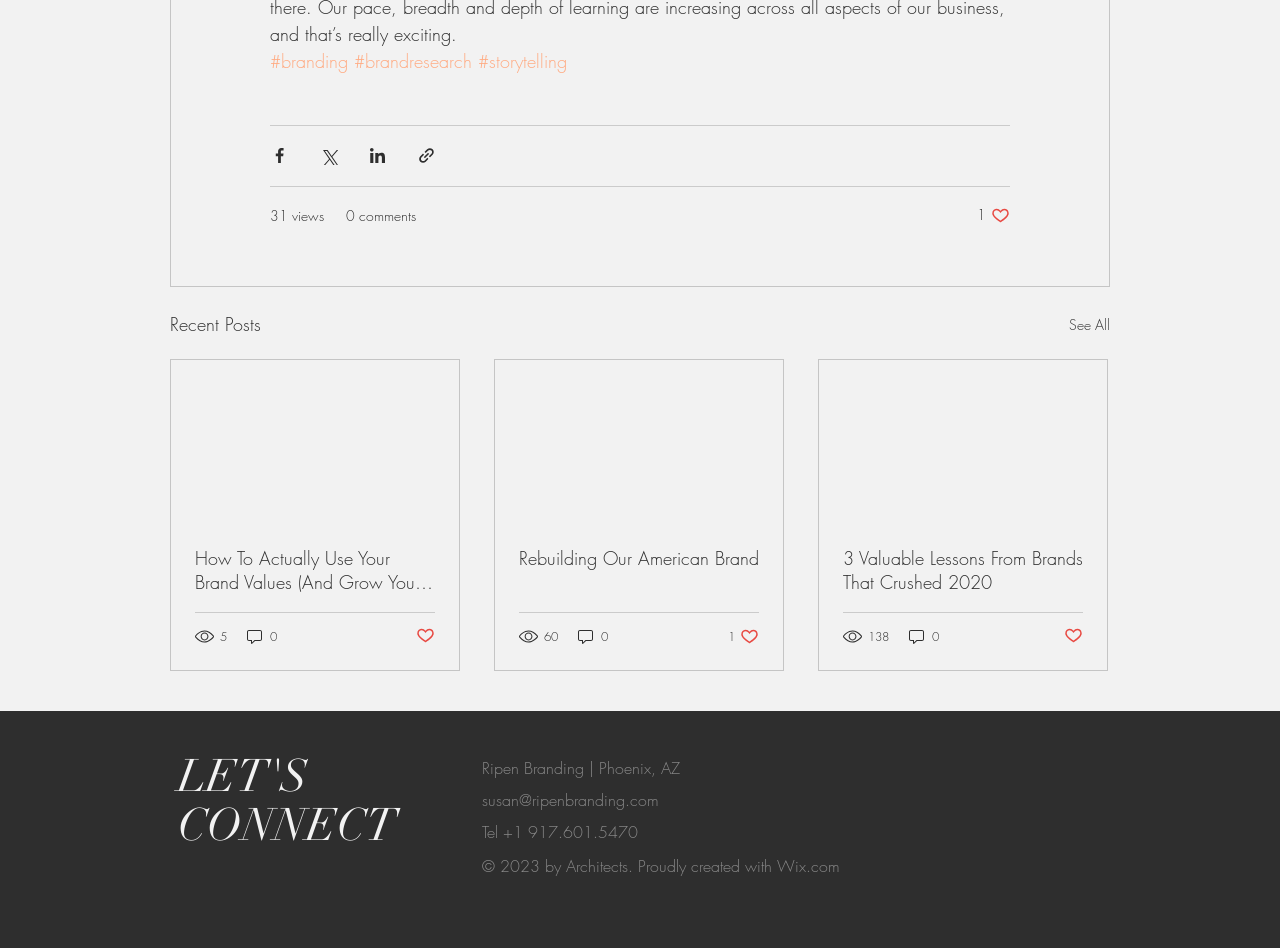Can you find the bounding box coordinates for the element to click on to achieve the instruction: "Check the 'LET'S CONNECT' section"?

[0.139, 0.793, 0.317, 0.898]